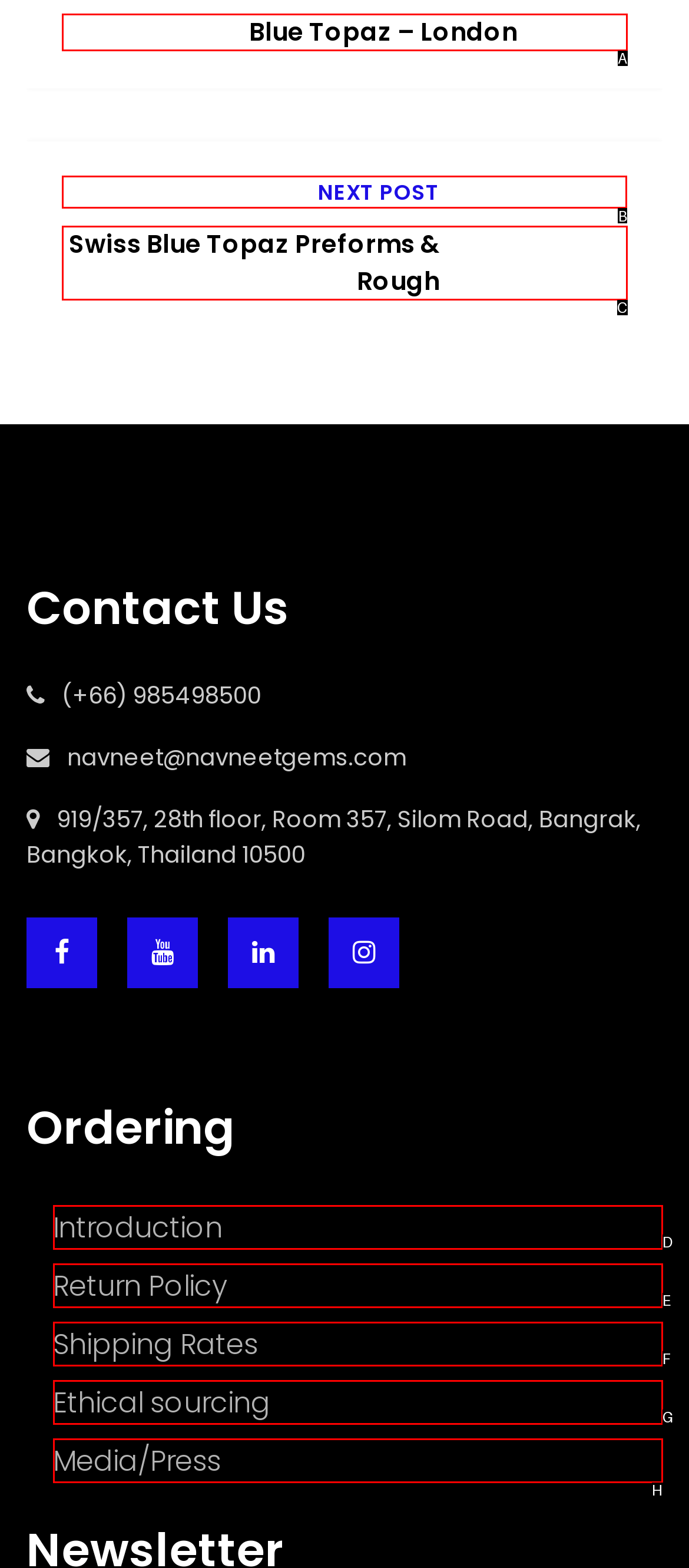Point out the HTML element I should click to achieve the following task: Click the 'NEXT POST' link Provide the letter of the selected option from the choices.

B